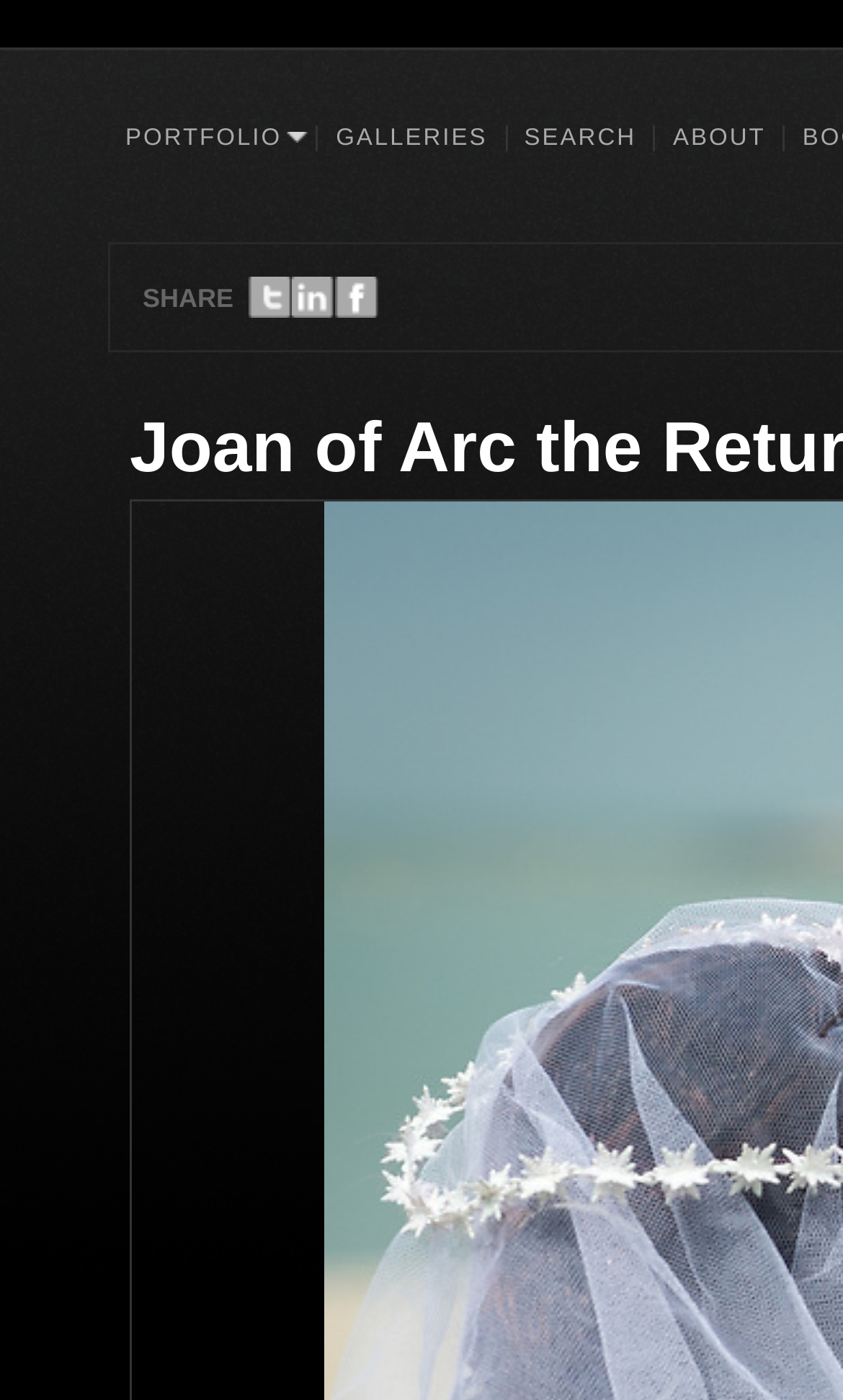Provide a brief response using a word or short phrase to this question:
What is the last link on the webpage?

NOTRE DAME ON FIRE